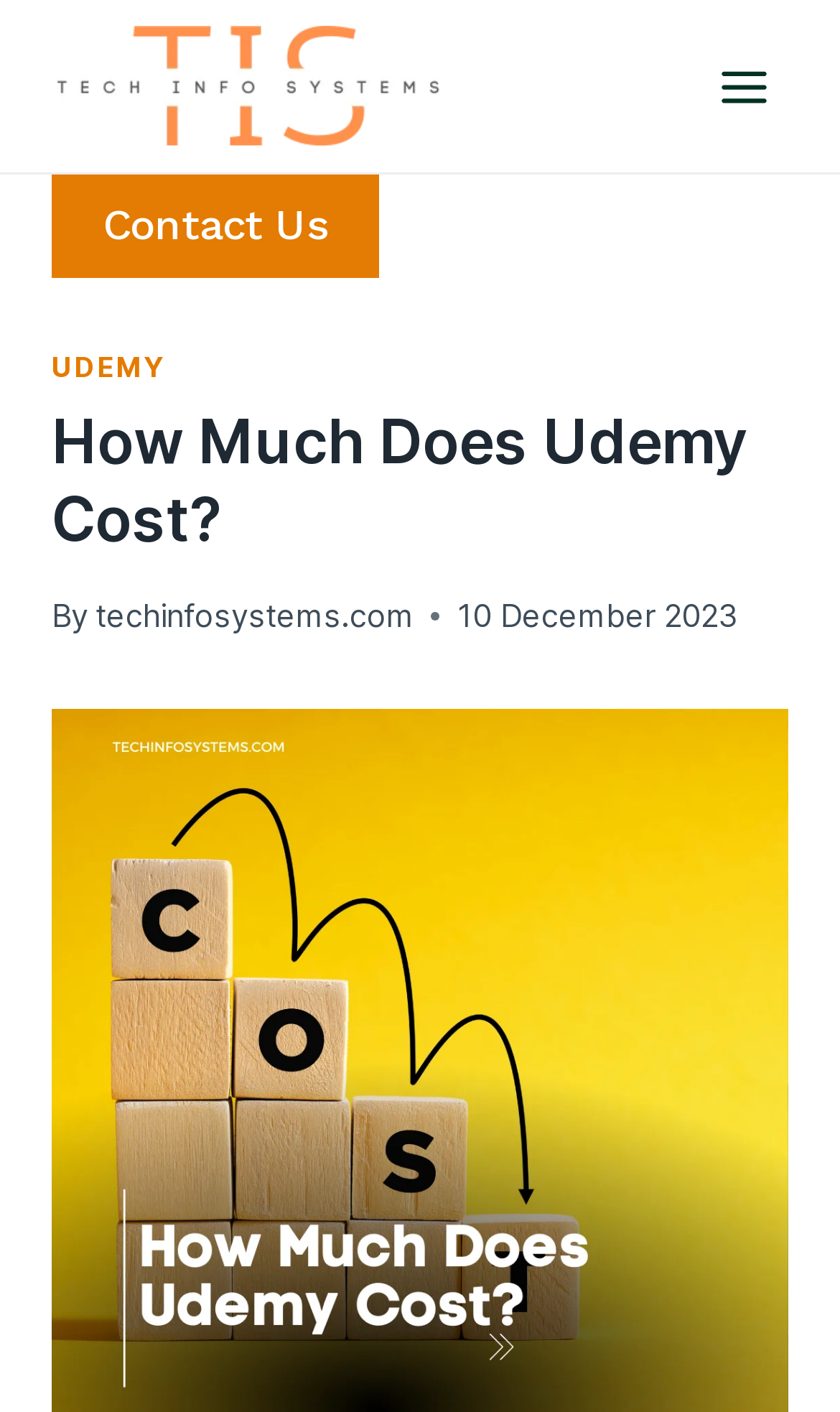When was the webpage content published? Refer to the image and provide a one-word or short phrase answer.

10 December 2023